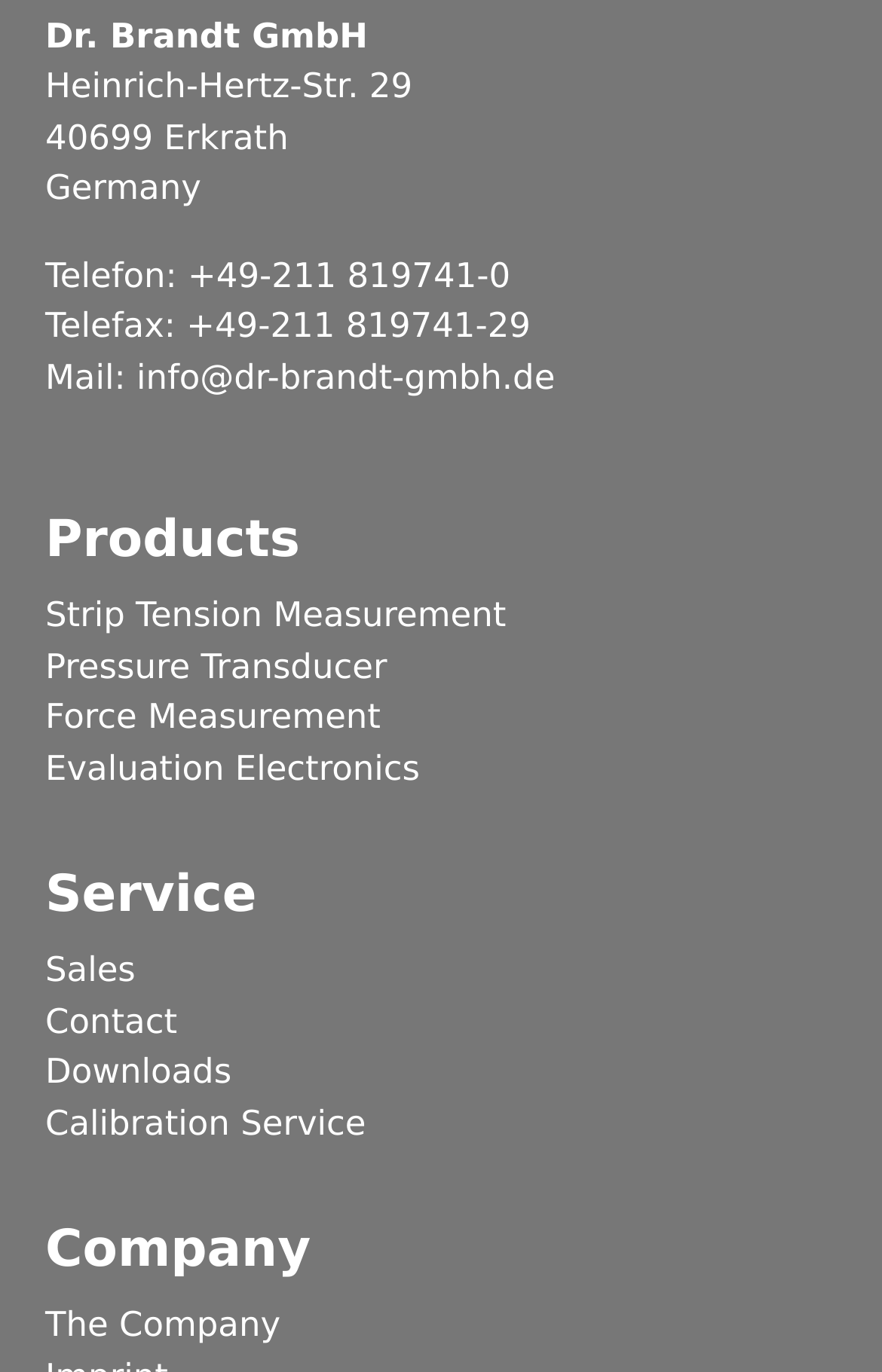Locate the bounding box coordinates of the segment that needs to be clicked to meet this instruction: "Explore force measurement products".

[0.051, 0.508, 0.432, 0.537]